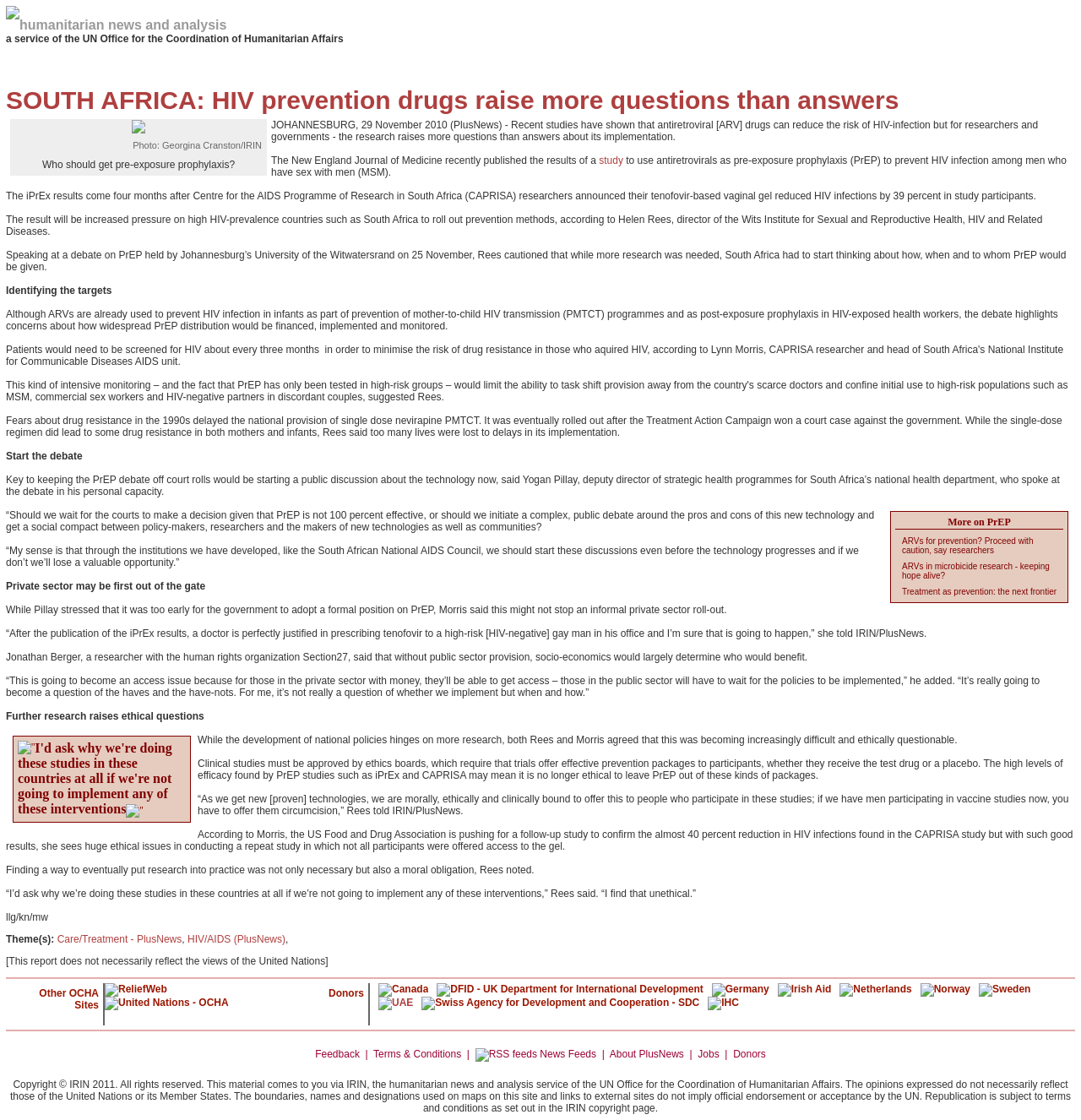Could you find the bounding box coordinates of the clickable area to complete this instruction: "Click the link 'ARVs for prevention? Proceed with caution, say researchers'"?

[0.834, 0.479, 0.956, 0.495]